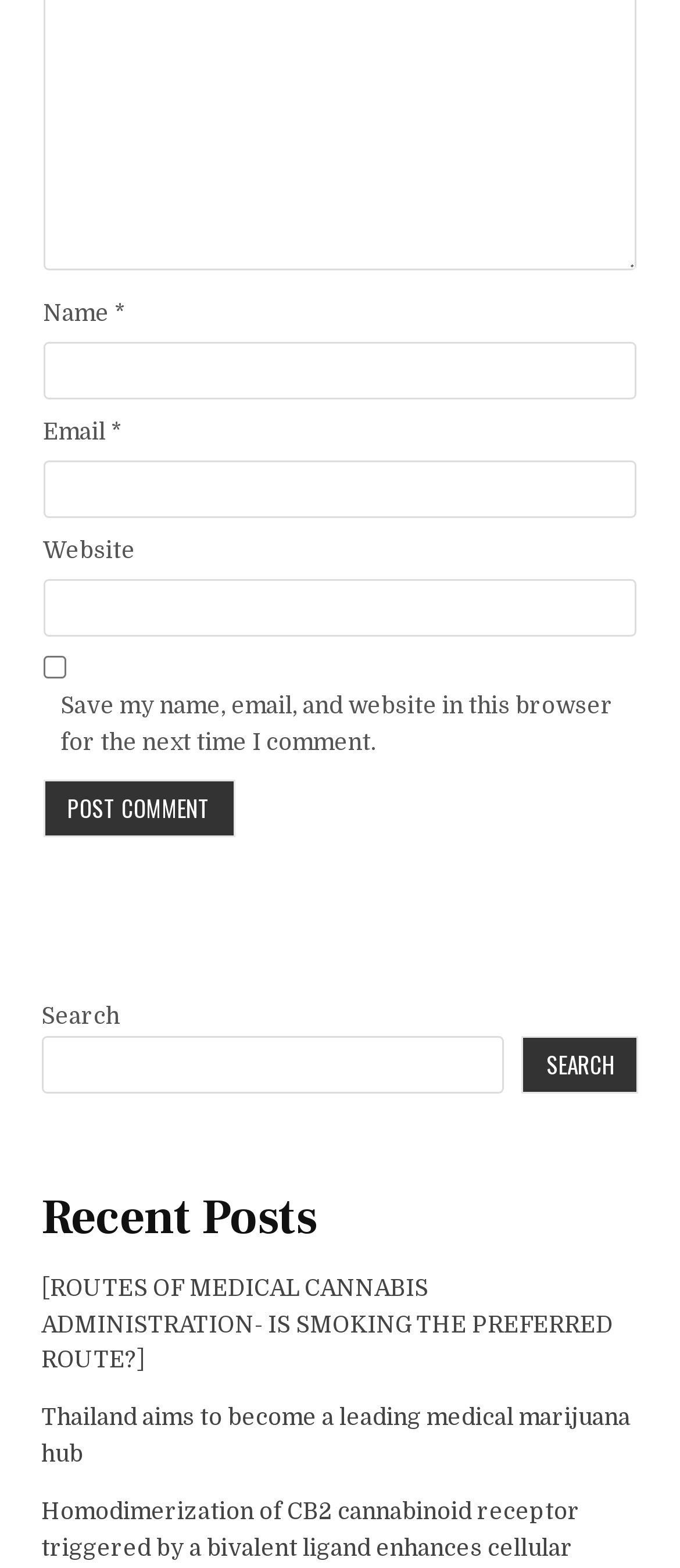How many textboxes are there?
Use the image to answer the question with a single word or phrase.

3